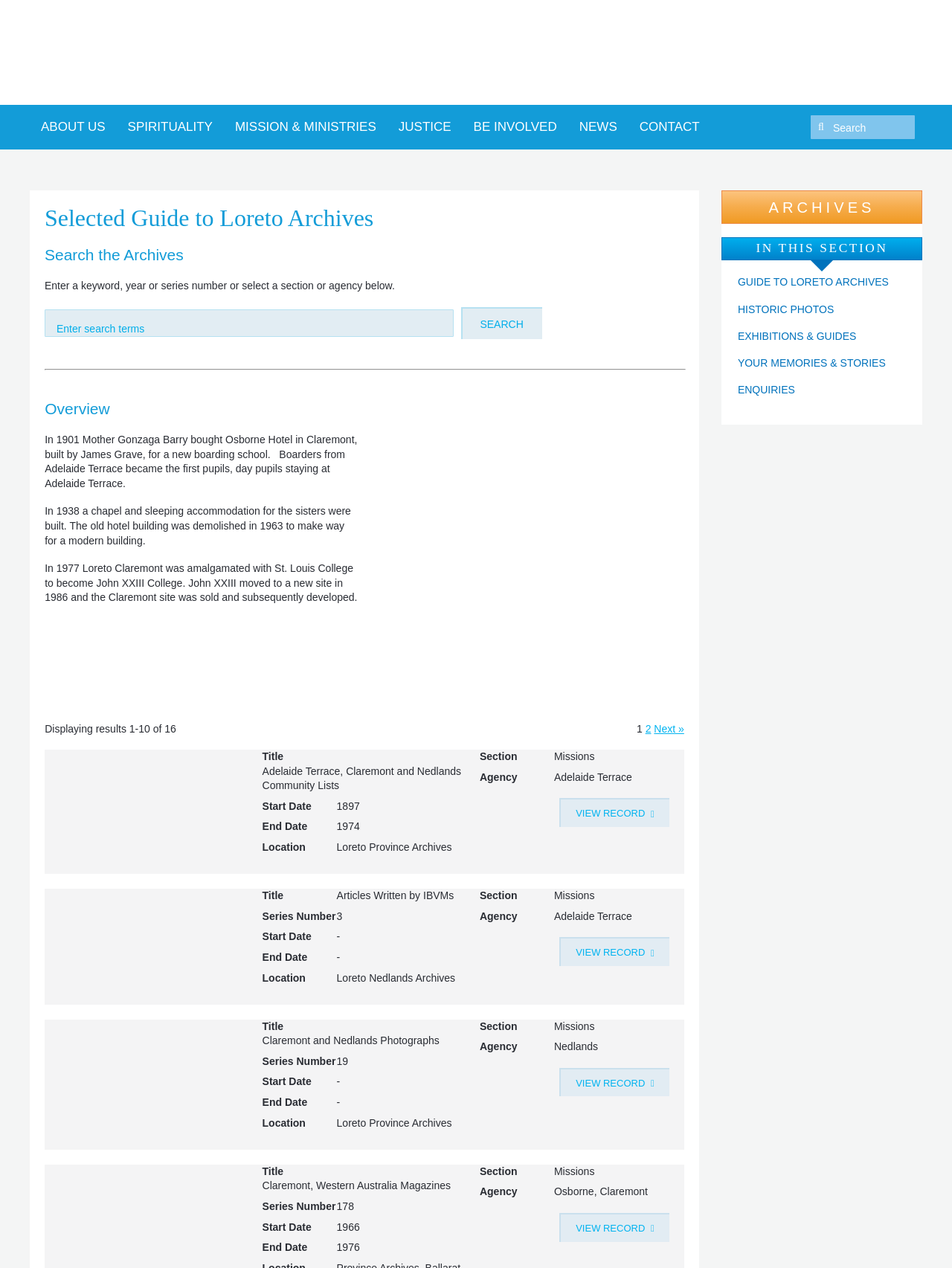Illustrate the webpage thoroughly, mentioning all important details.

The webpage is about the Osborne, Claremont Archives - Loreto, with a focus on searching and exploring the archives. At the top, there is a navigation menu with links to "Mary Ward International Australia", "ABOUT US", "SPIRITUALITY", "MISSION & MINISTRIES", "JUSTICE", "BE INVOLVED", "NEWS", and "CONTACT". 

Below the navigation menu, there is a search bar with a text box and a "Search" button. The search bar is accompanied by a heading "Selected Guide to Loreto Archives" and a description "Enter a keyword, year or series number or select a section or agency below." 

On the left side of the page, there is a section with a heading "Overview" that provides a brief history of the Osborne Hotel in Claremont, which was bought by Mother Gonzaga Barry in 1901 and later became a boarding school. 

To the right of the "Overview" section, there is an image of the Osborne Hotel. Below the image, there is a list of search results, with each result displaying information such as title, start date, end date, location, section, and agency. Each result also has a "VIEW RECORD" link. 

At the bottom of the page, there is a complementary section with links to "ARCHIVES", "GUIDE TO LORETO ARCHIVES", "HISTORIC PHOTOS", "EXHIBITIONS & GUIDES", "YOUR MEMORIES & STORIES", and "ENQUIRIES".